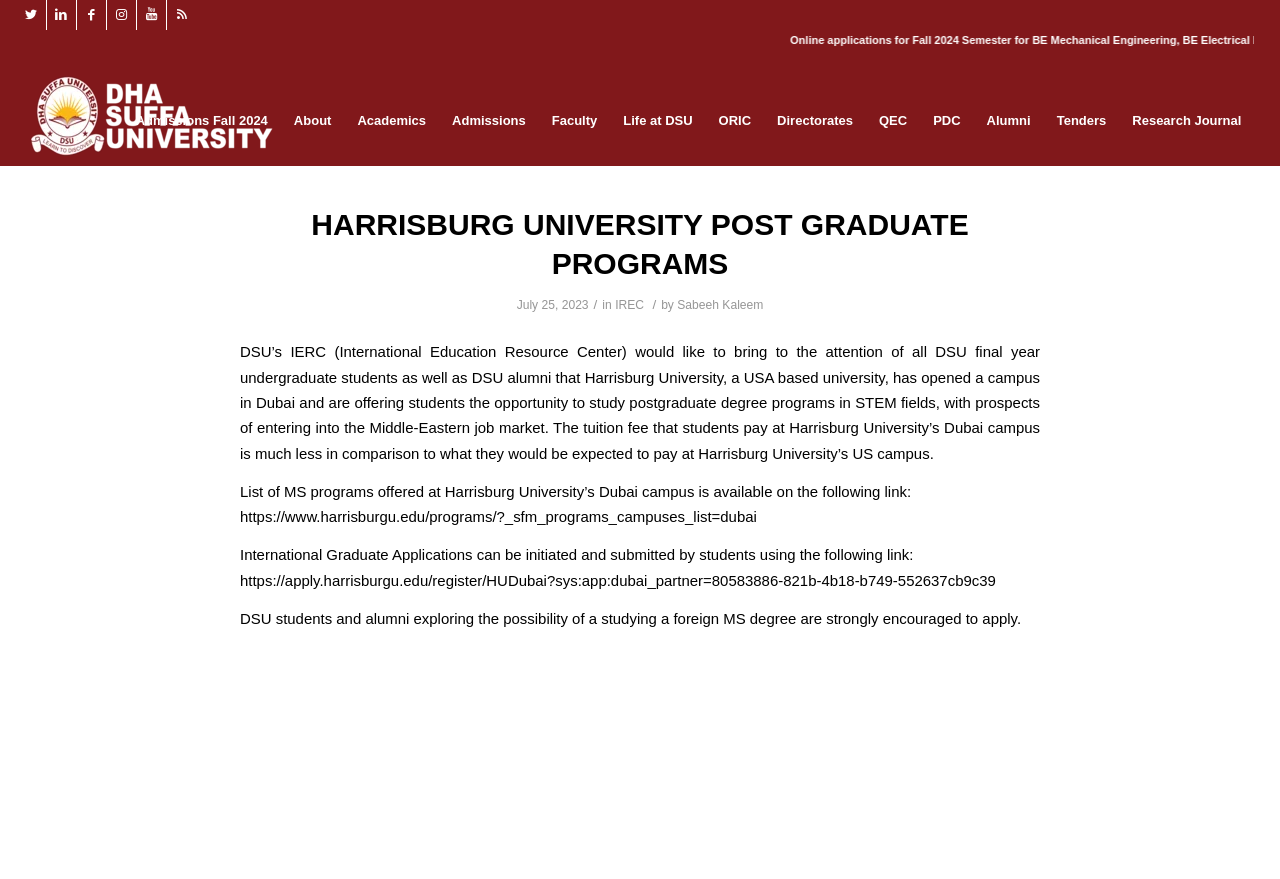What is the location of Harrisburg University's campus?
From the details in the image, answer the question comprehensively.

The webpage mentions that Harrisburg University has opened a campus in Dubai and is offering students the opportunity to study postgraduate degree programs in STEM fields.